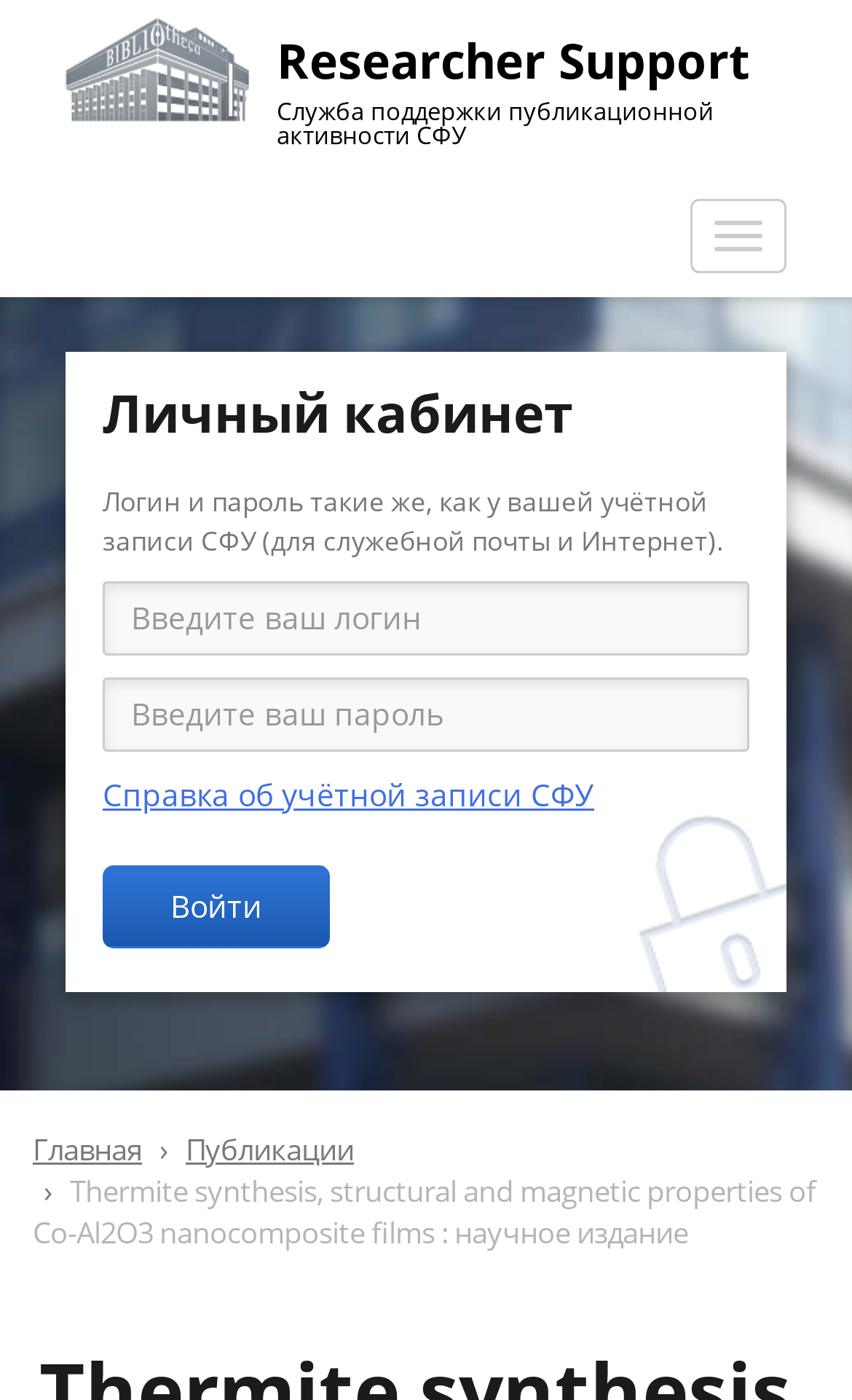Identify the bounding box coordinates of the clickable region required to complete the instruction: "Log in". The coordinates should be given as four float numbers within the range of 0 and 1, i.e., [left, top, right, bottom].

[0.121, 0.618, 0.387, 0.678]